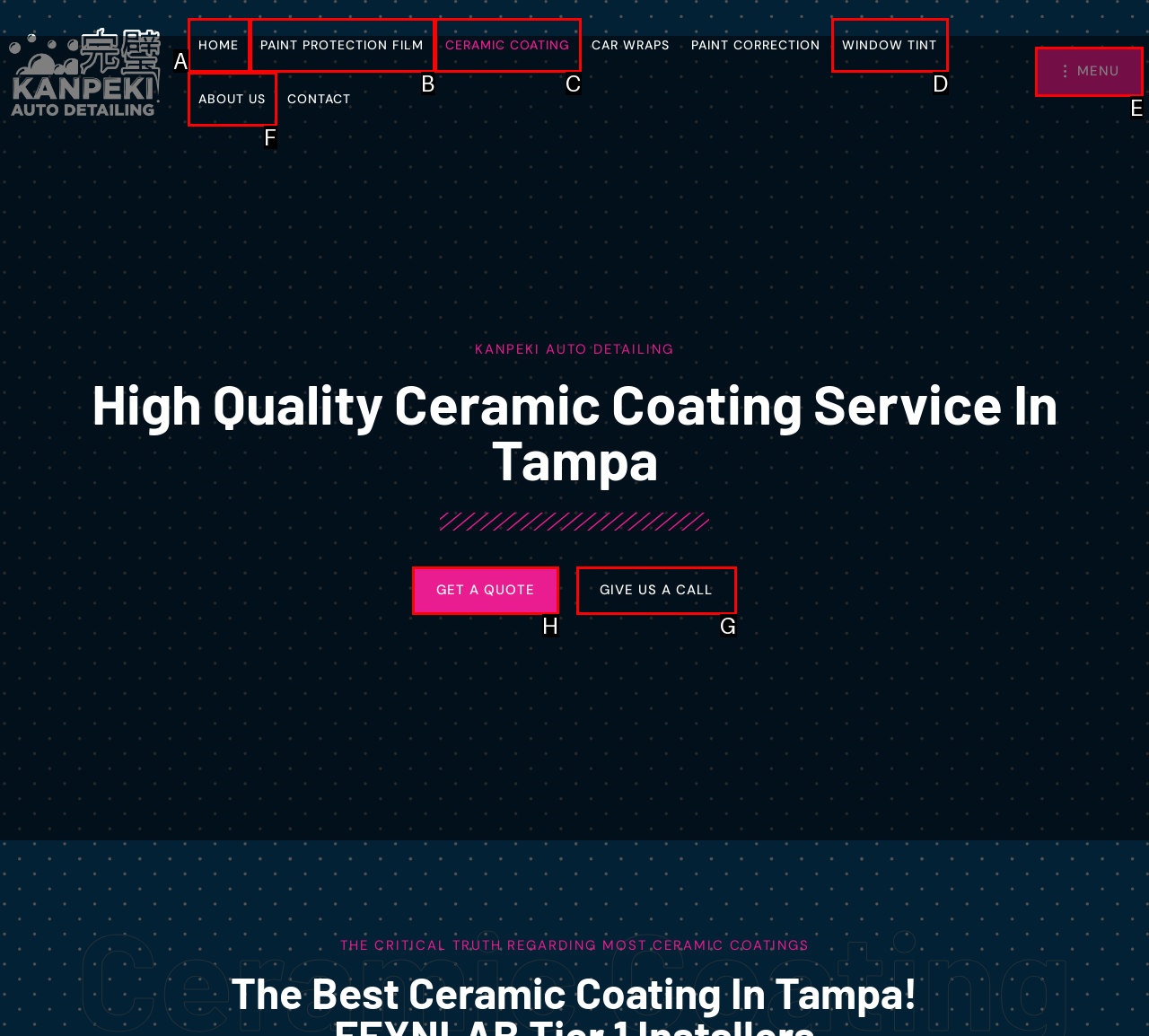Identify which lettered option to click to carry out the task: Click on the 'RCK Policies' link. Provide the letter as your answer.

None